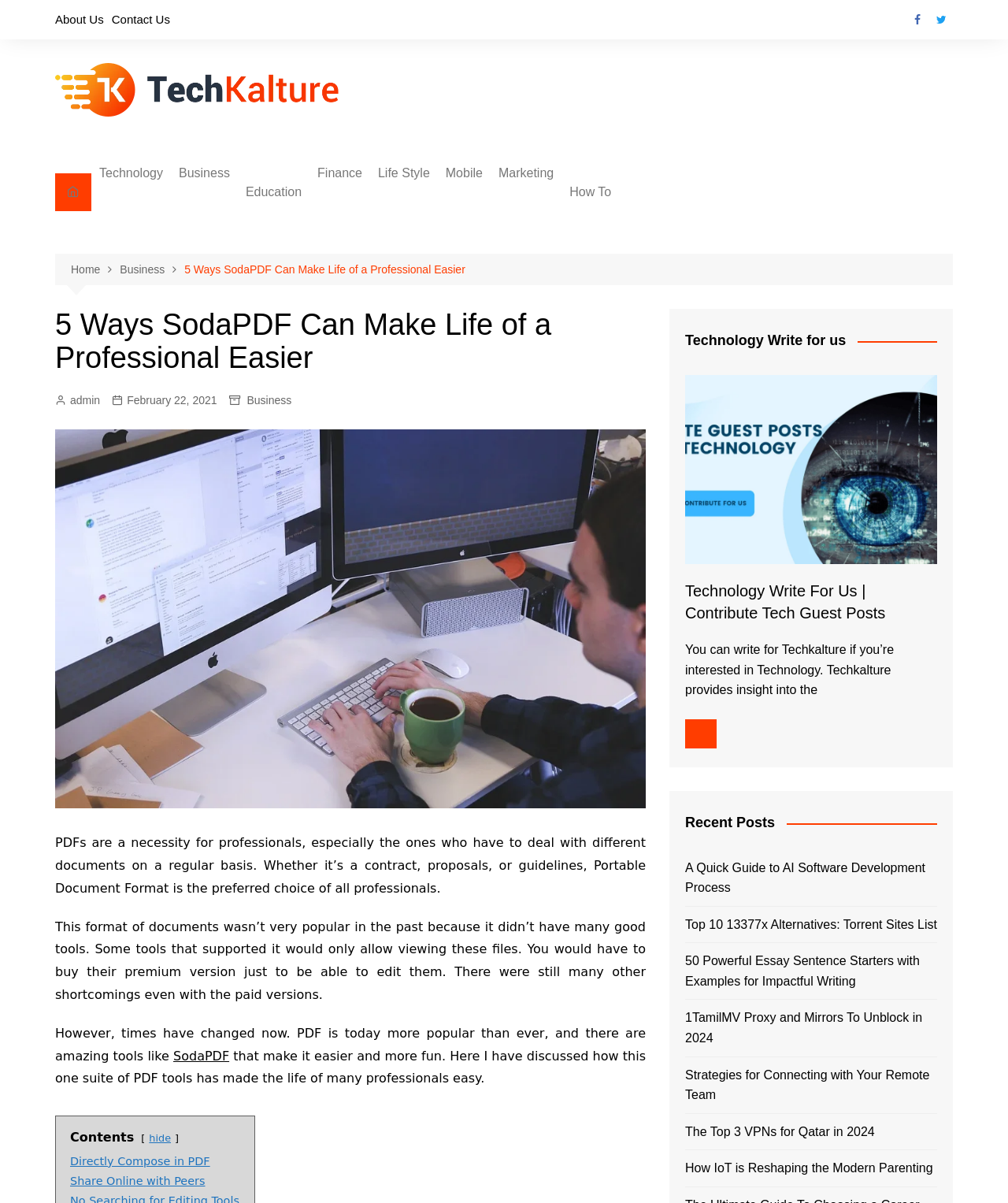Kindly determine the bounding box coordinates of the area that needs to be clicked to fulfill this instruction: "Click on Contact Us".

[0.111, 0.007, 0.169, 0.026]